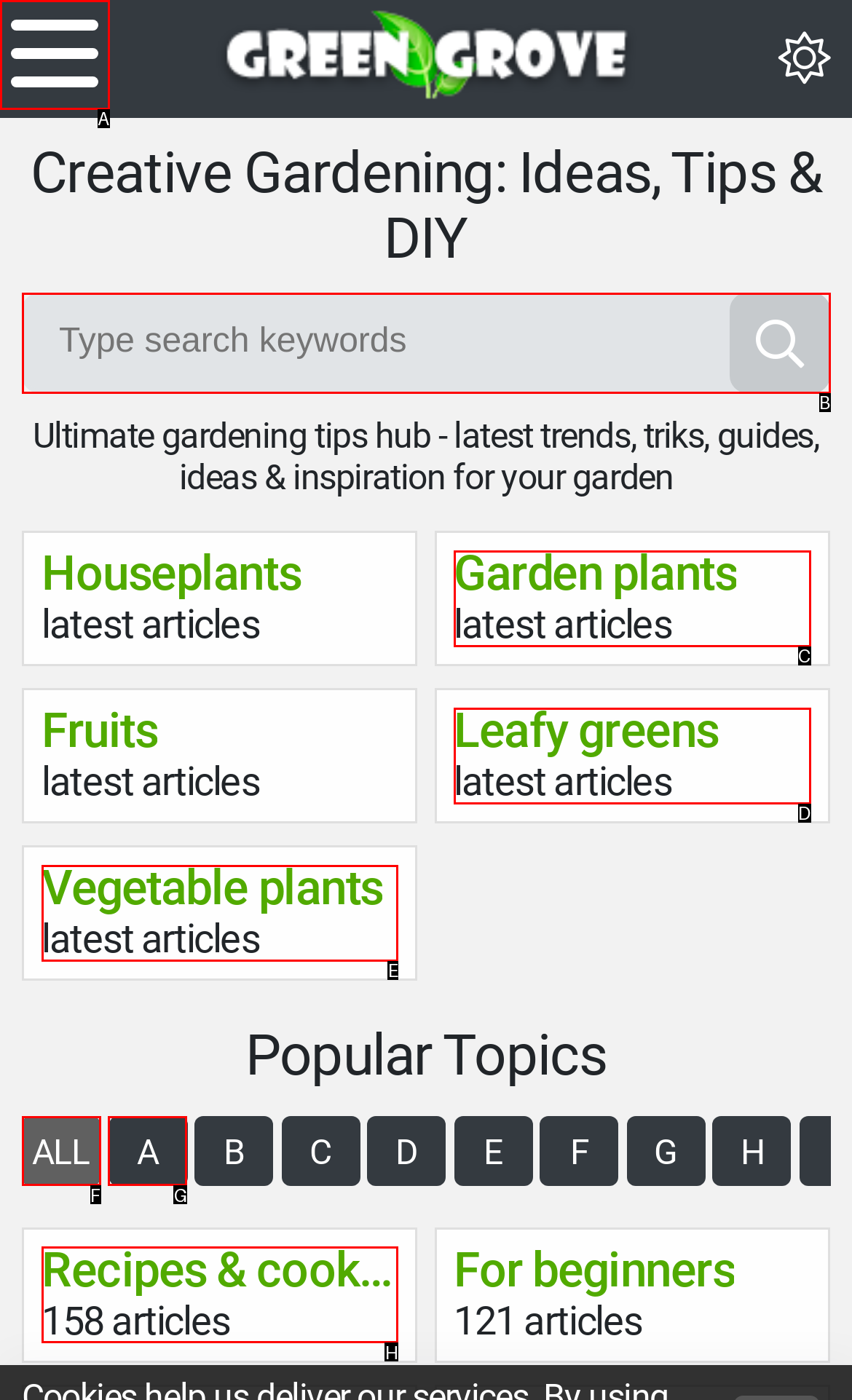Based on the provided element description: Leave a Comment, identify the best matching HTML element. Respond with the corresponding letter from the options shown.

None